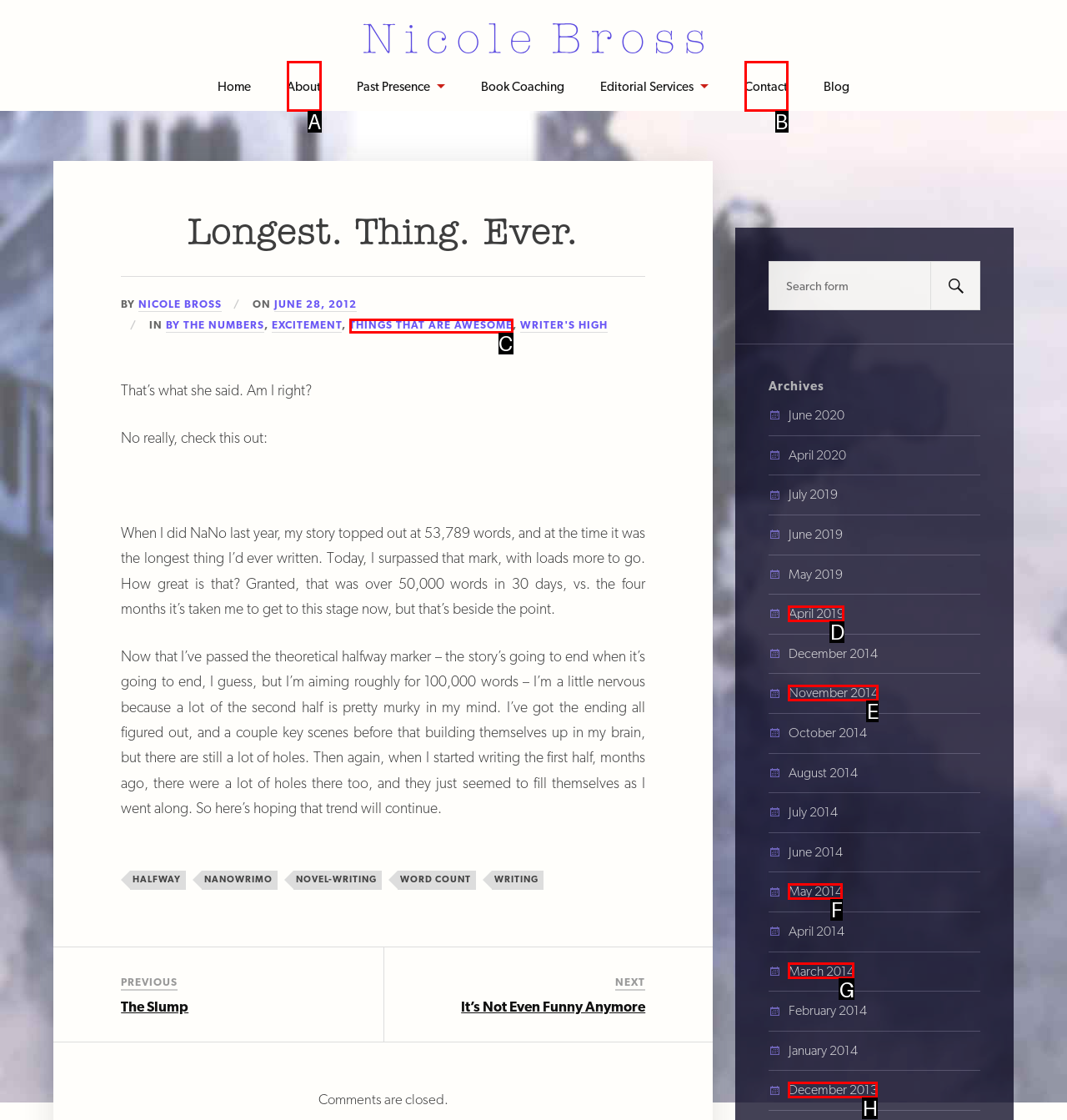Based on the description: Contact, select the HTML element that fits best. Provide the letter of the matching option.

B